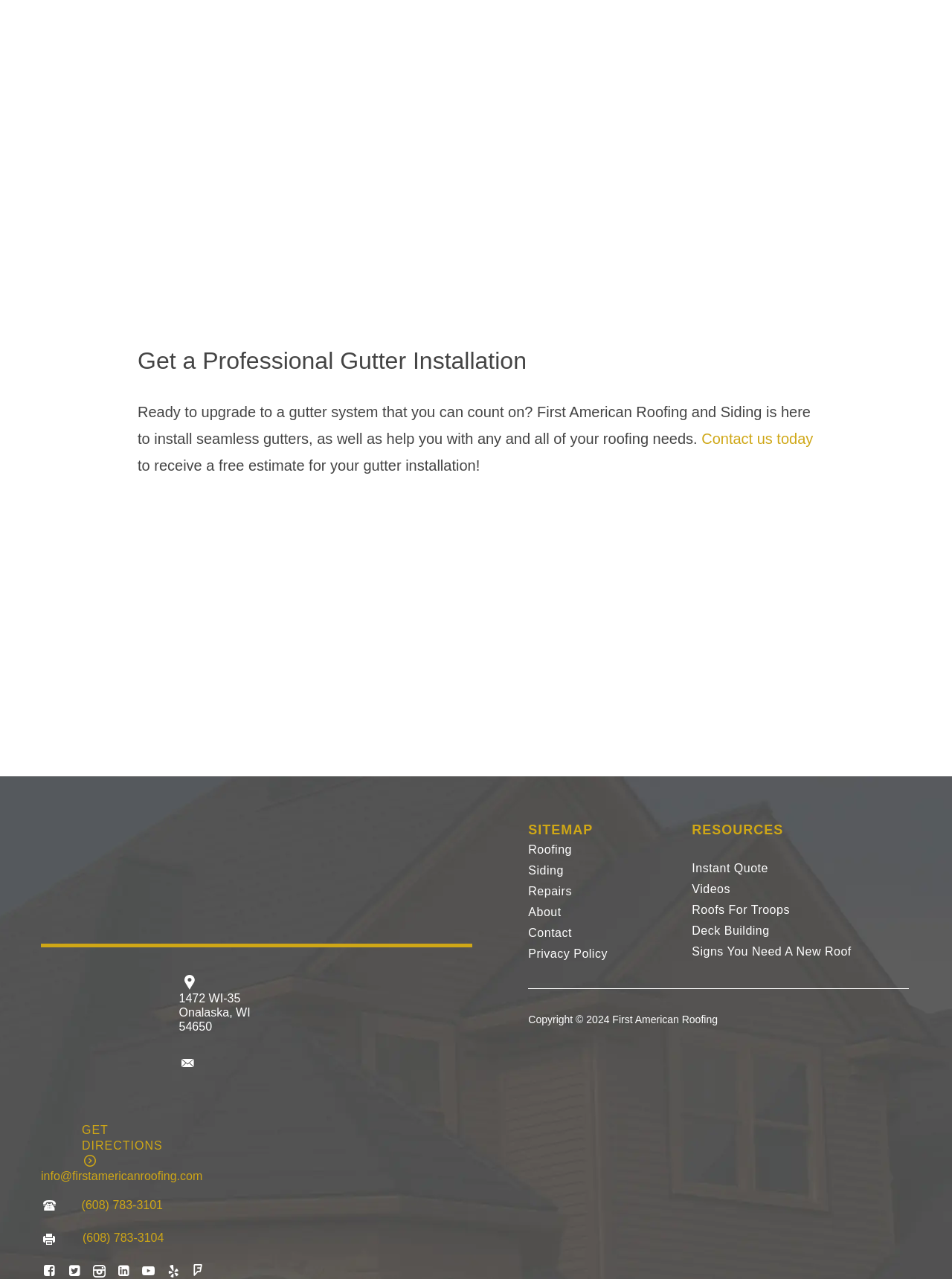Locate the bounding box coordinates of the UI element described by: "Contact us today". The bounding box coordinates should consist of four float numbers between 0 and 1, i.e., [left, top, right, bottom].

[0.733, 0.336, 0.854, 0.349]